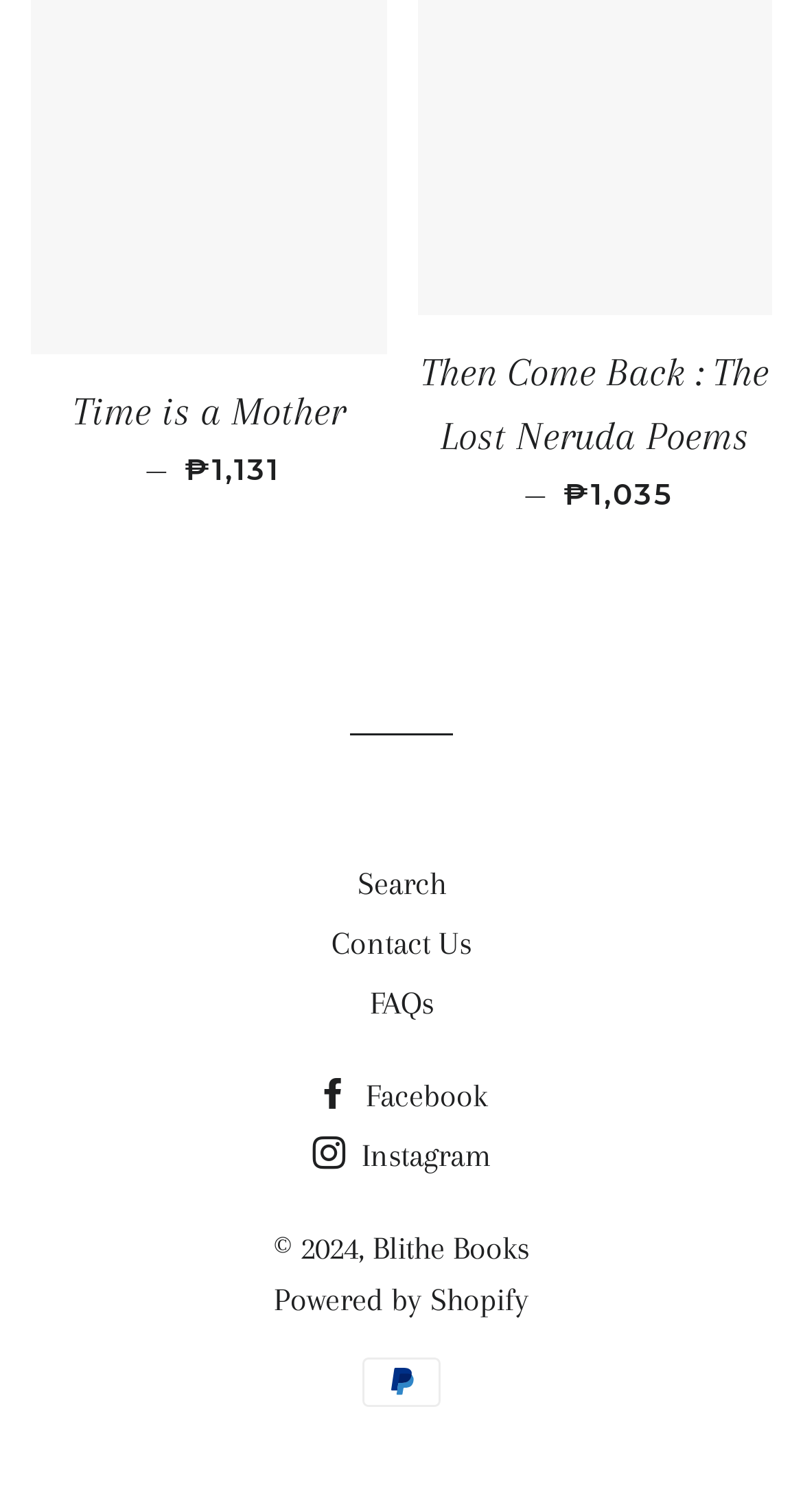Given the element description "Facebook" in the screenshot, predict the bounding box coordinates of that UI element.

[0.394, 0.713, 0.606, 0.737]